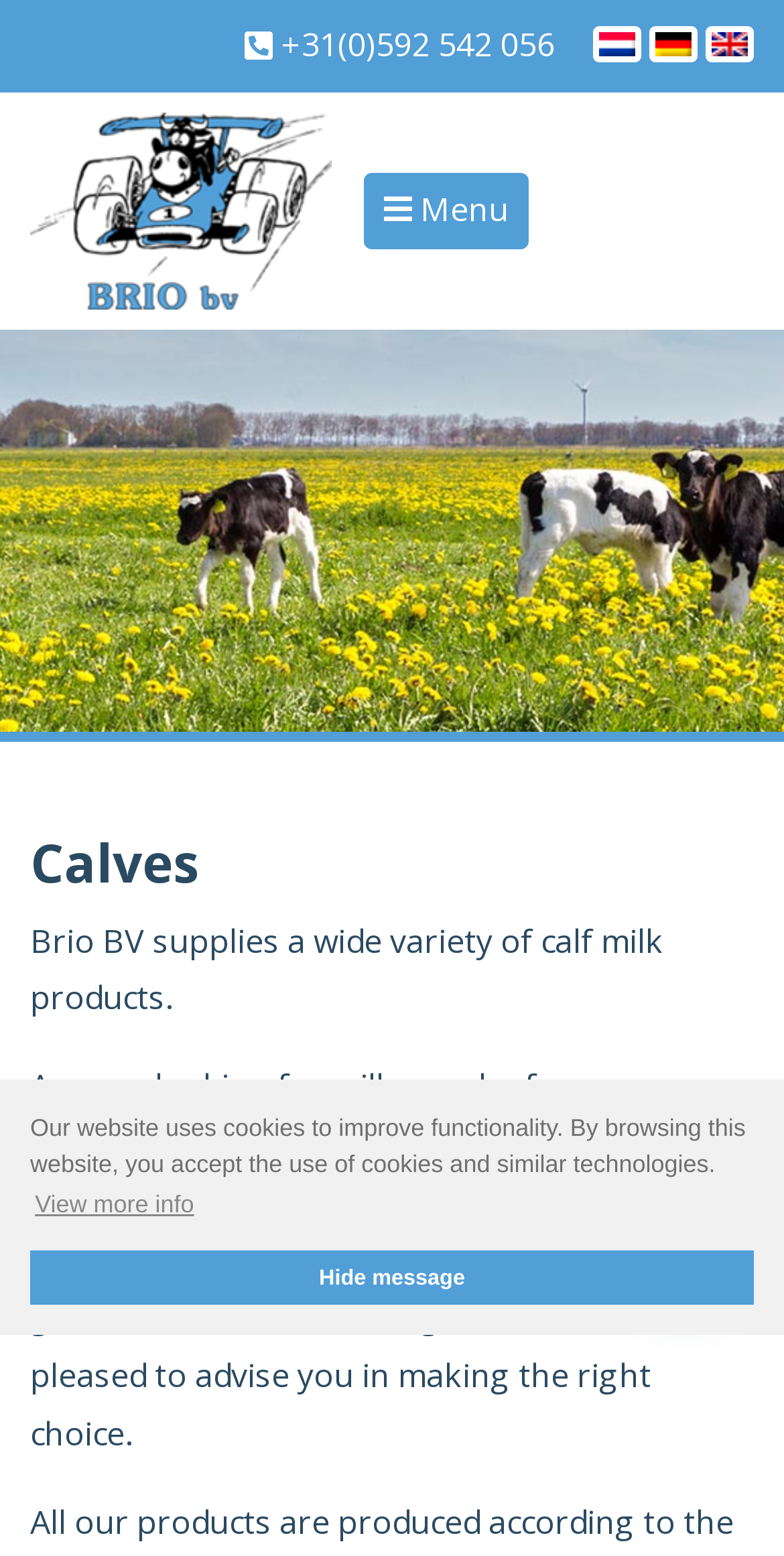Identify the bounding box for the element characterized by the following description: "+31(0)592 542 056".

[0.31, 0.014, 0.708, 0.043]